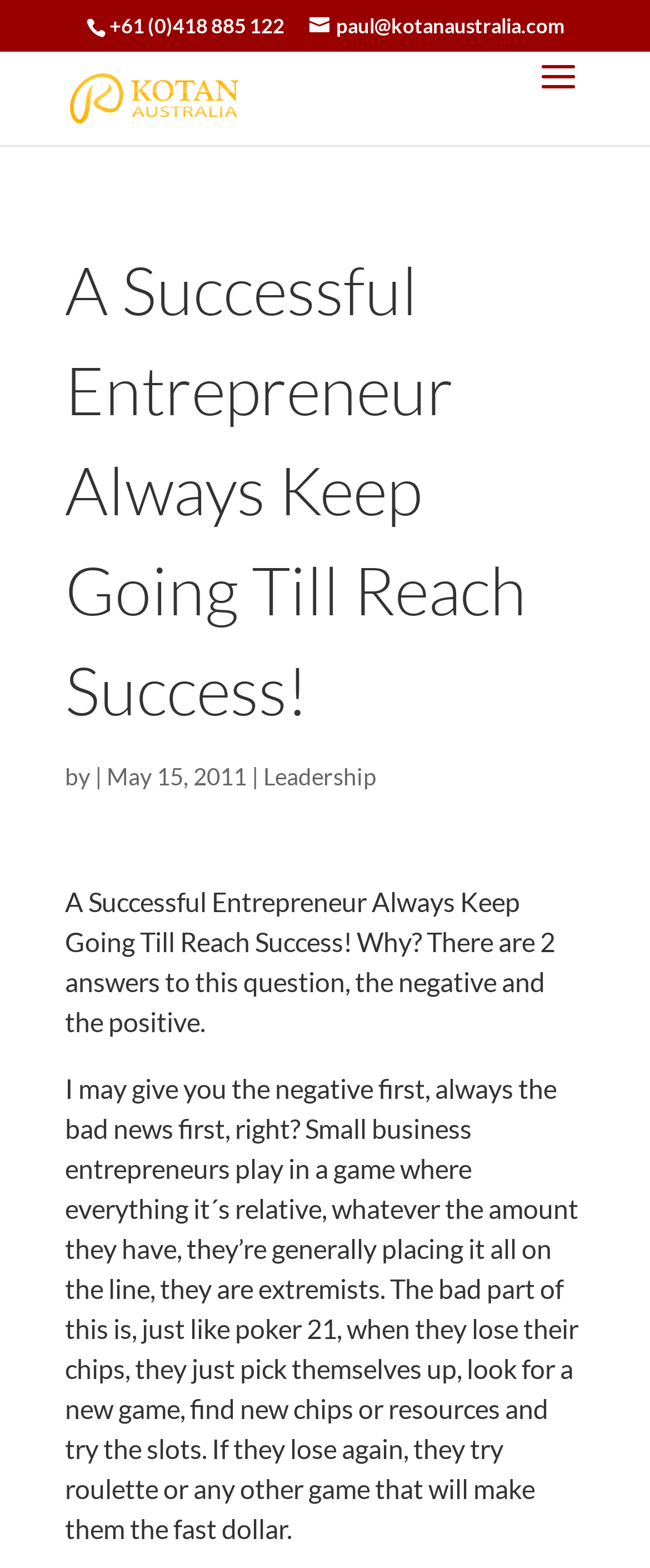Give a one-word or short-phrase answer to the following question: 
What is the phone number provided on the webpage?

+61 (0)418 885 122